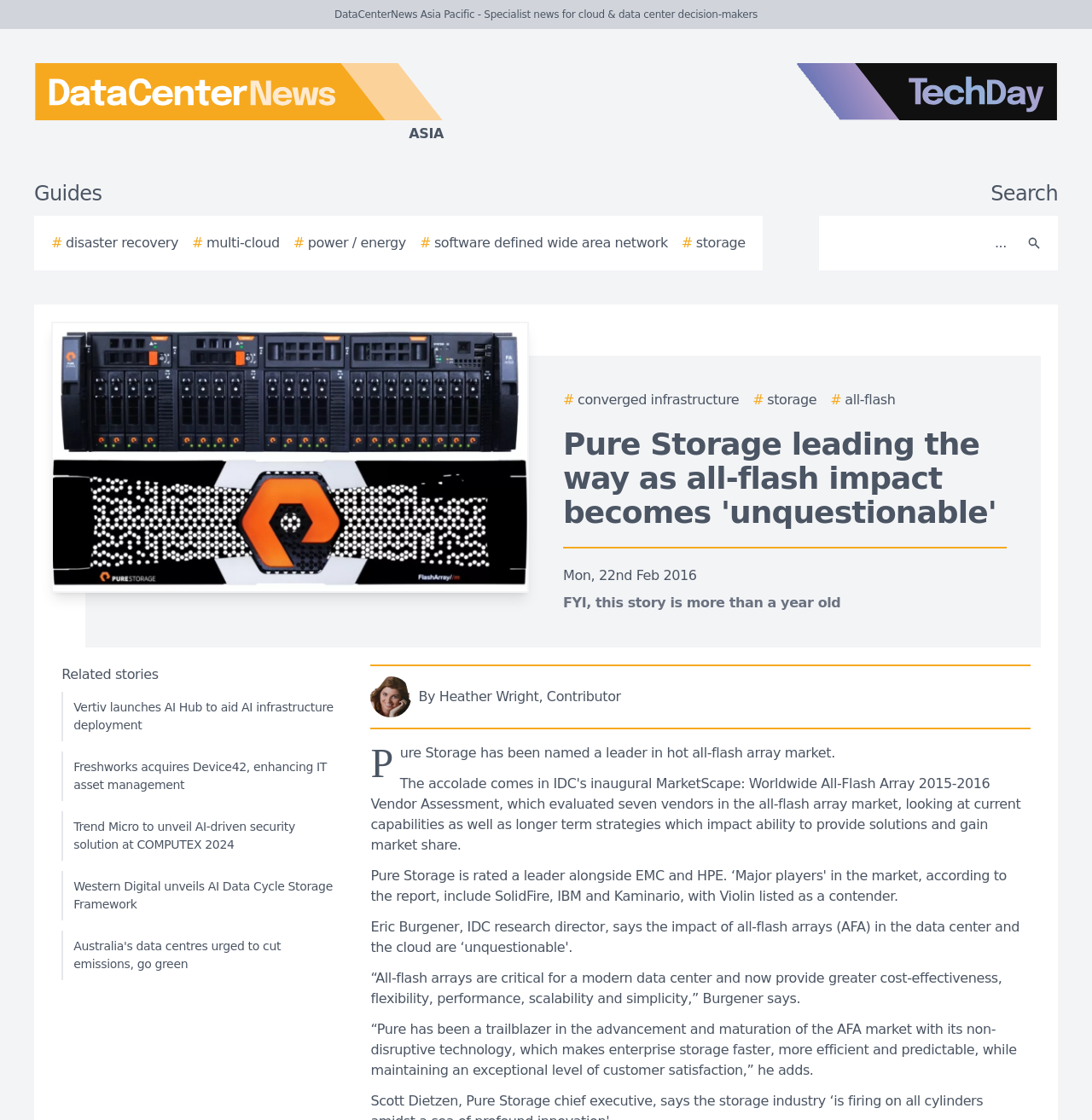Please reply to the following question with a single word or a short phrase:
How many links are there in the 'Guides' section?

5